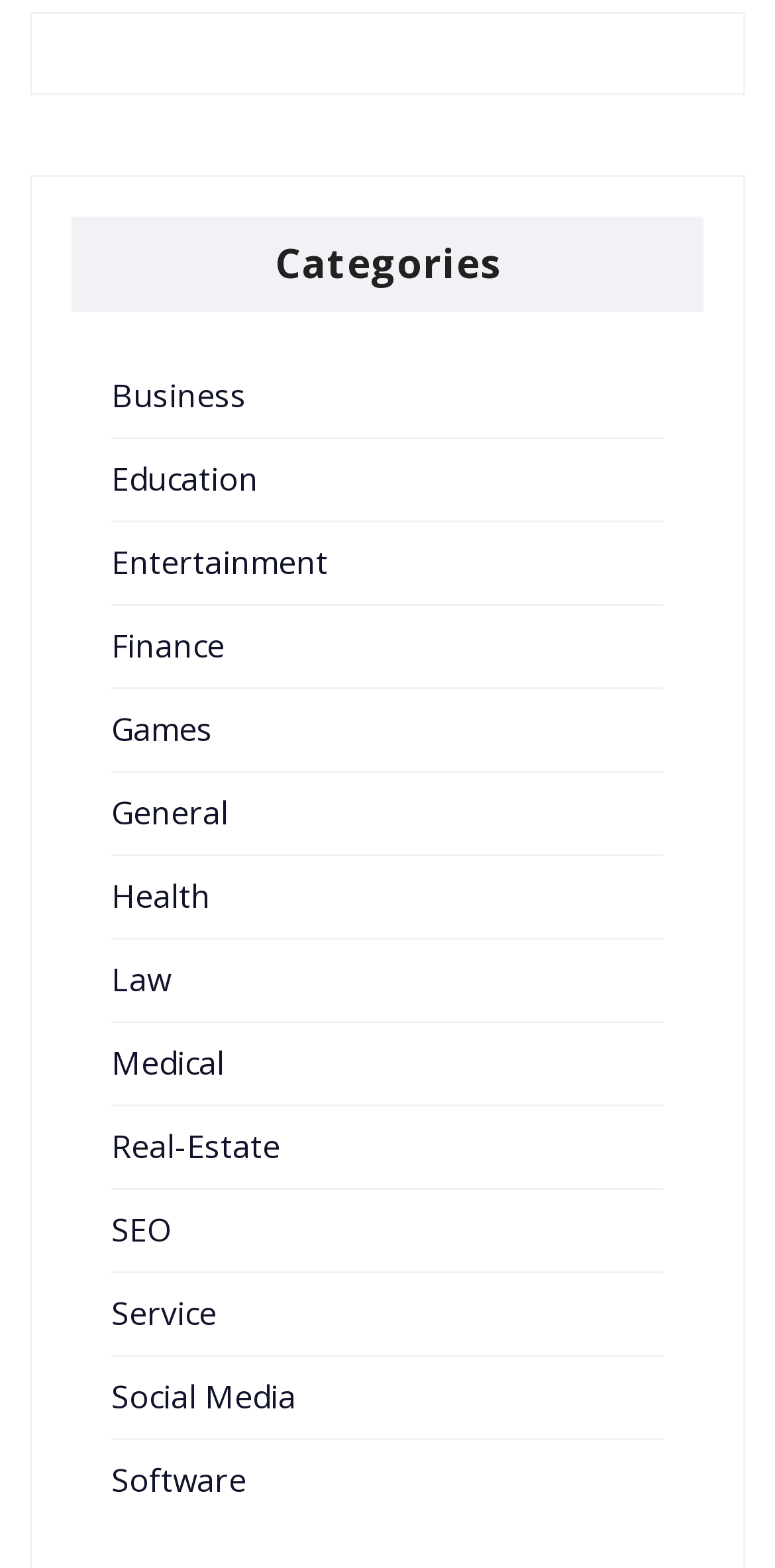Reply to the question with a single word or phrase:
What is the last category listed?

Software